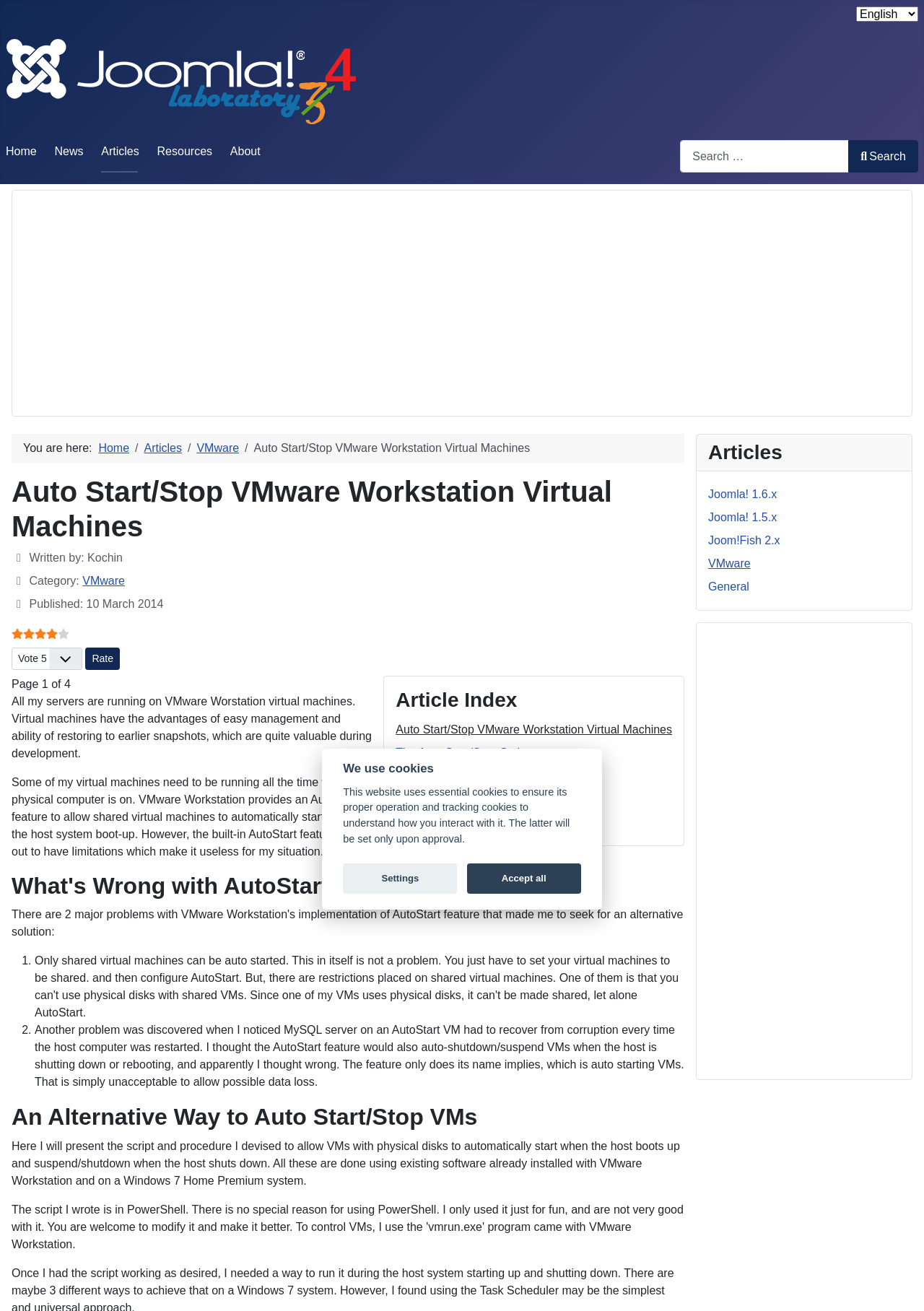Please respond to the question with a concise word or phrase:
What is the author's name?

Kochin